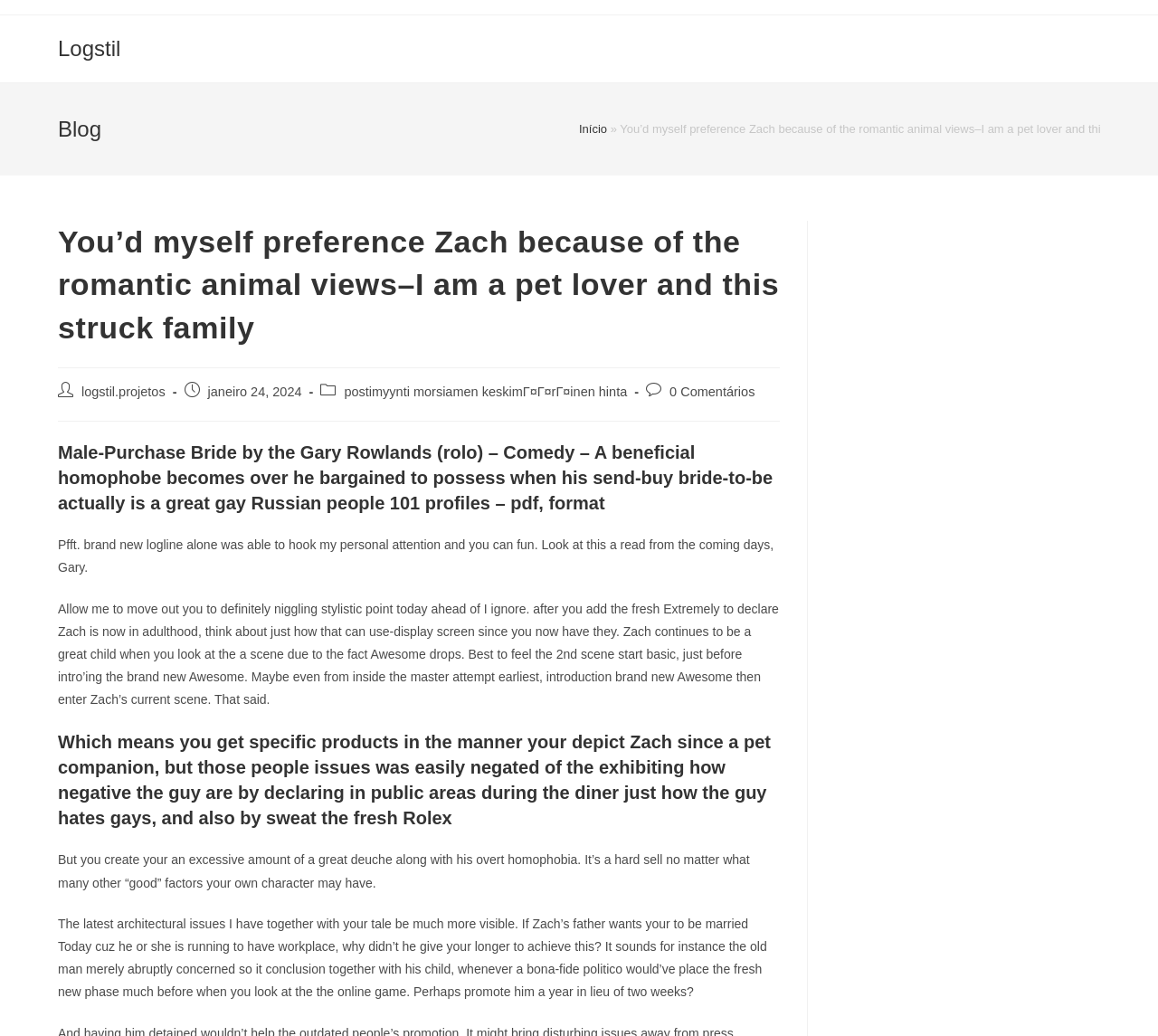Summarize the webpage in an elaborate manner.

This webpage appears to be a blog post with a romantic comedy theme. At the top, there is a header section with a link to "Logstil" and a heading that reads "Blog". Below this, there is a title section with a heading that reads "You’d myself preference Zach because of the romantic animal views–I am a pet lover and this struck family". 

To the right of the title, there is a section with post metadata, including the post author, publication date, category, and comments. The post author is "logstil.projetos", the publication date is January 24, 2024, the category is "postimyynti morsiamen keskimääräinen hinta", and there are 0 comments.

Below the metadata section, there is a heading that reads "Male-Purchase Bride by the Gary Rowlands (rolo) – Comedy – A beneficial homophobe becomes over he bargained to possess when his send-buy bride-to-be actually is a great gay Russian people 101 profiles – pdf, format". This is followed by several paragraphs of text that appear to be a review or critique of a romantic comedy story. The text discusses the story's plot, characters, and themes, and offers suggestions for improvement.

There are no images on the page. The layout is primarily composed of text elements, with headings, links, and static text blocks arranged in a hierarchical structure. The text is organized into sections, with clear headings and concise paragraphs that make it easy to follow.